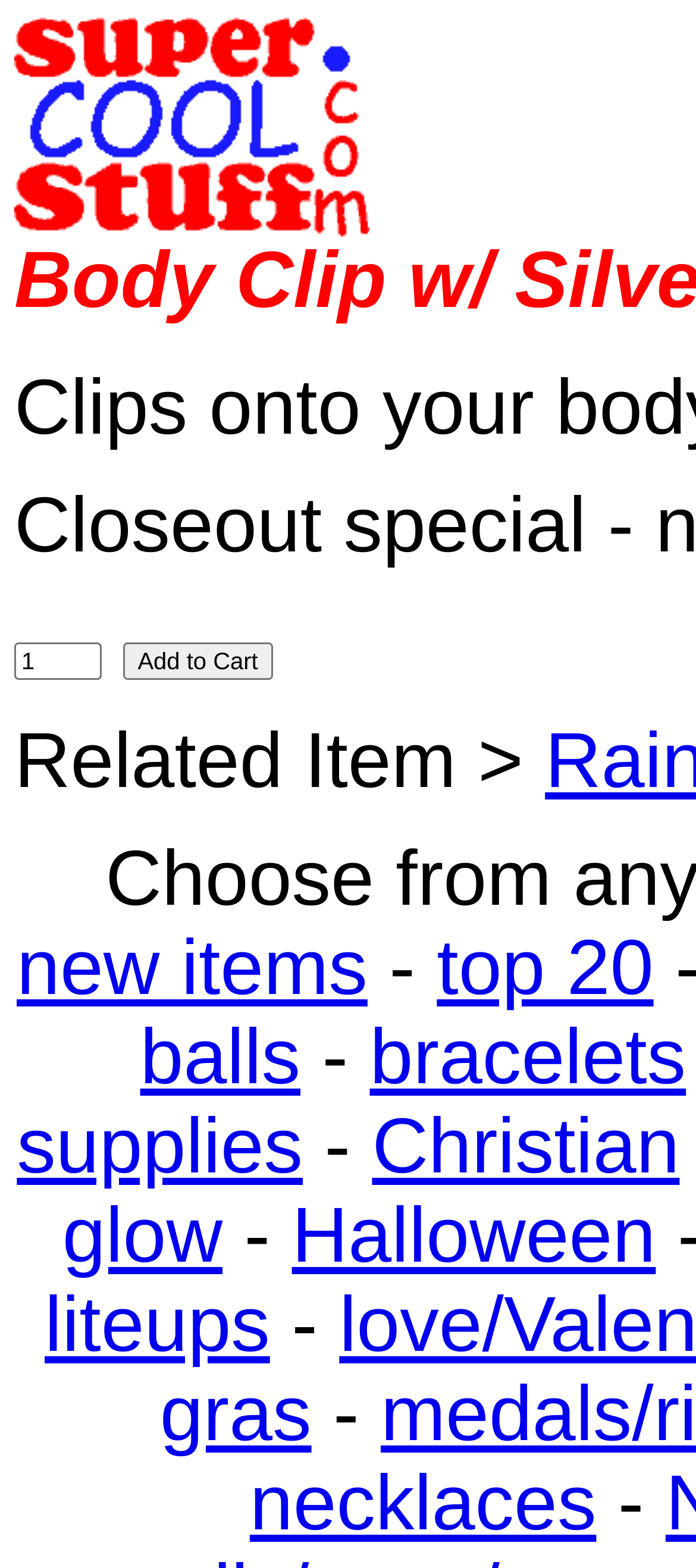What is the first related item?
Based on the screenshot, give a detailed explanation to answer the question.

The first related item is 'novelty supplies' which is a link located at the top of the webpage, indicated by the bounding box coordinates [0.021, 0.133, 0.533, 0.156].